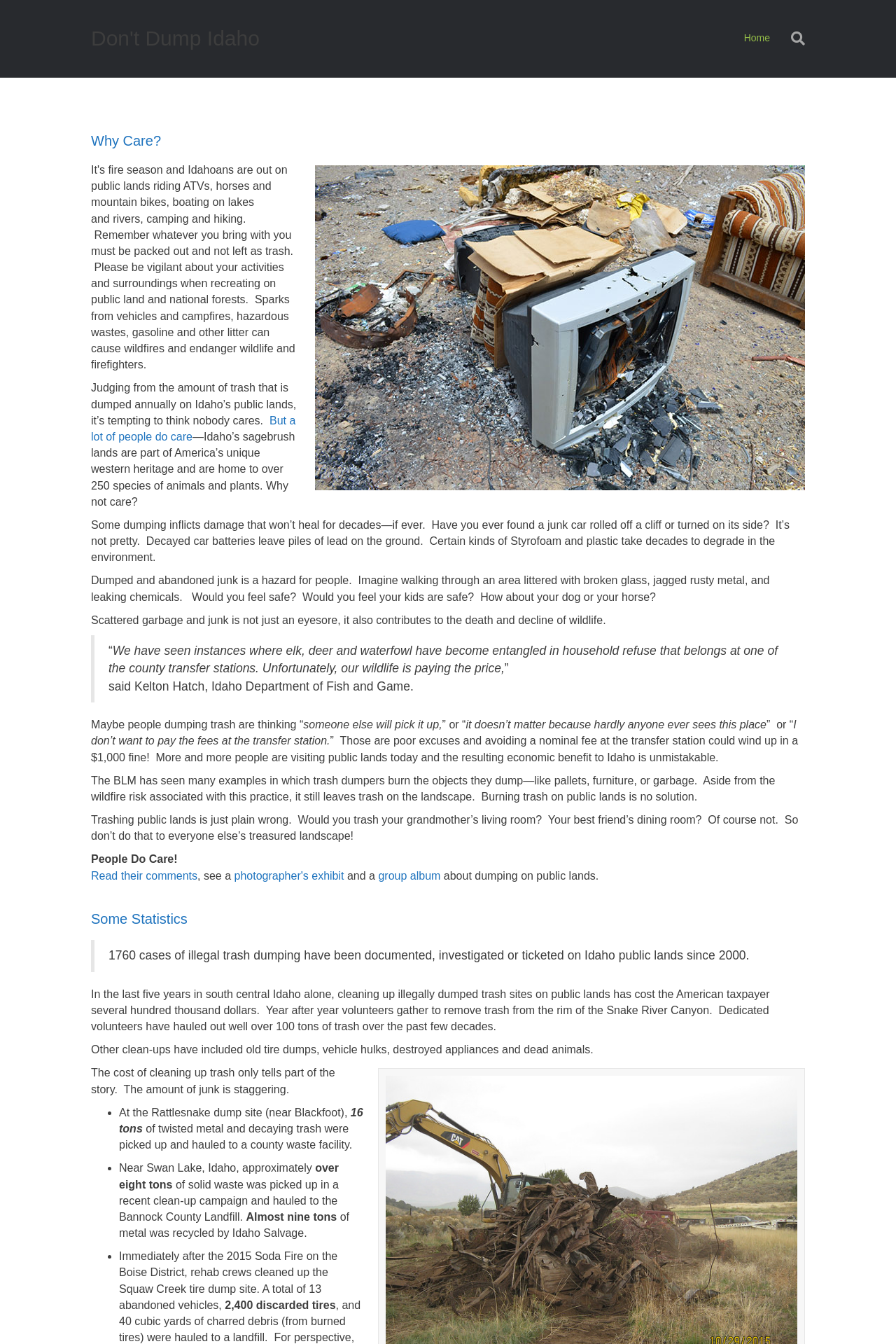Could you specify the bounding box coordinates for the clickable section to complete the following instruction: "Click on the 'Home' link"?

[0.818, 0.016, 0.871, 0.041]